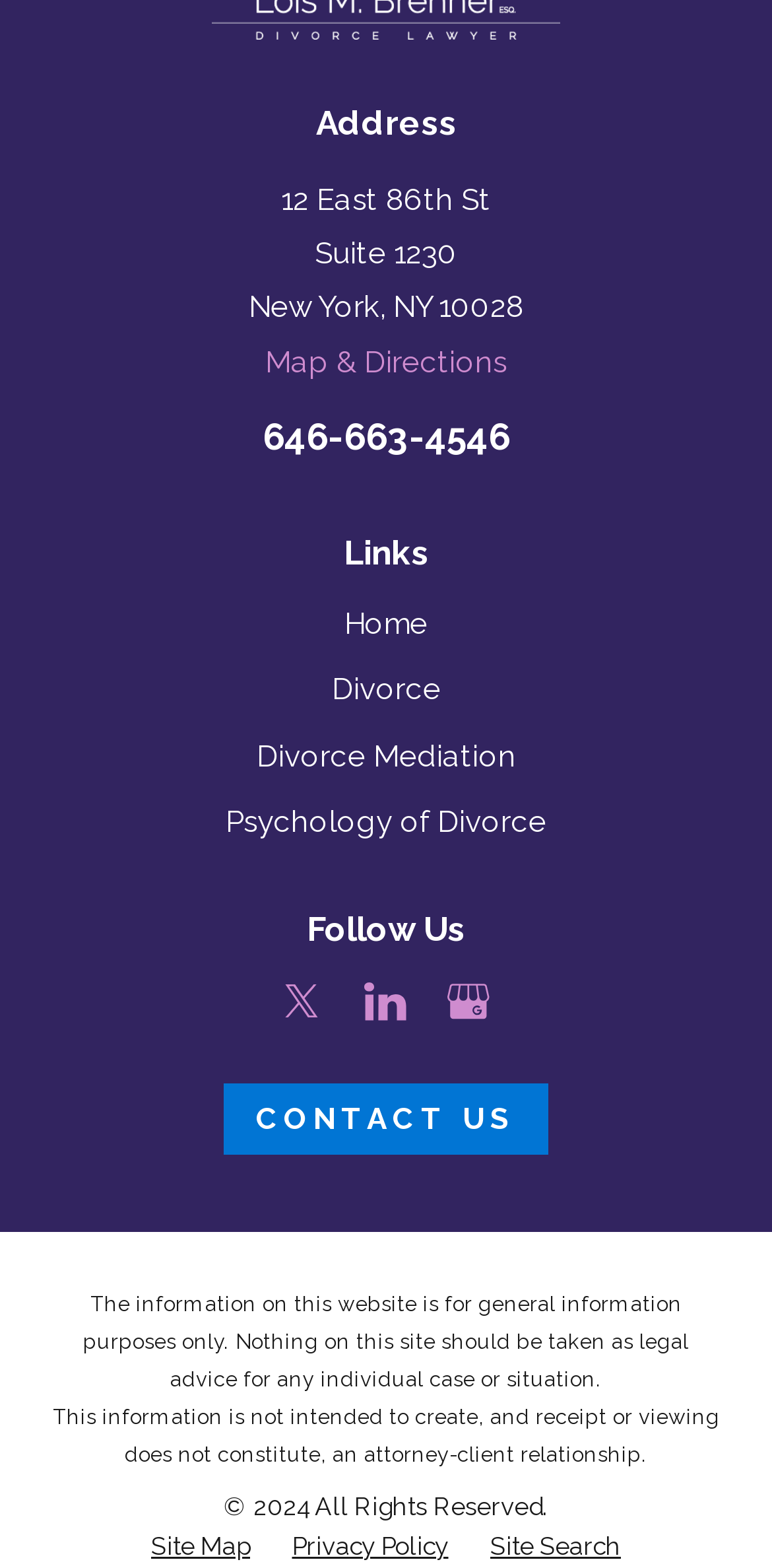Based on the visual content of the image, answer the question thoroughly: What is the address of the law firm?

I found the address by looking at the static text elements under the 'group' element with ID 120. The address is composed of three parts: '12 East 86th St', 'Suite 1230', and 'New York, NY 10028'.